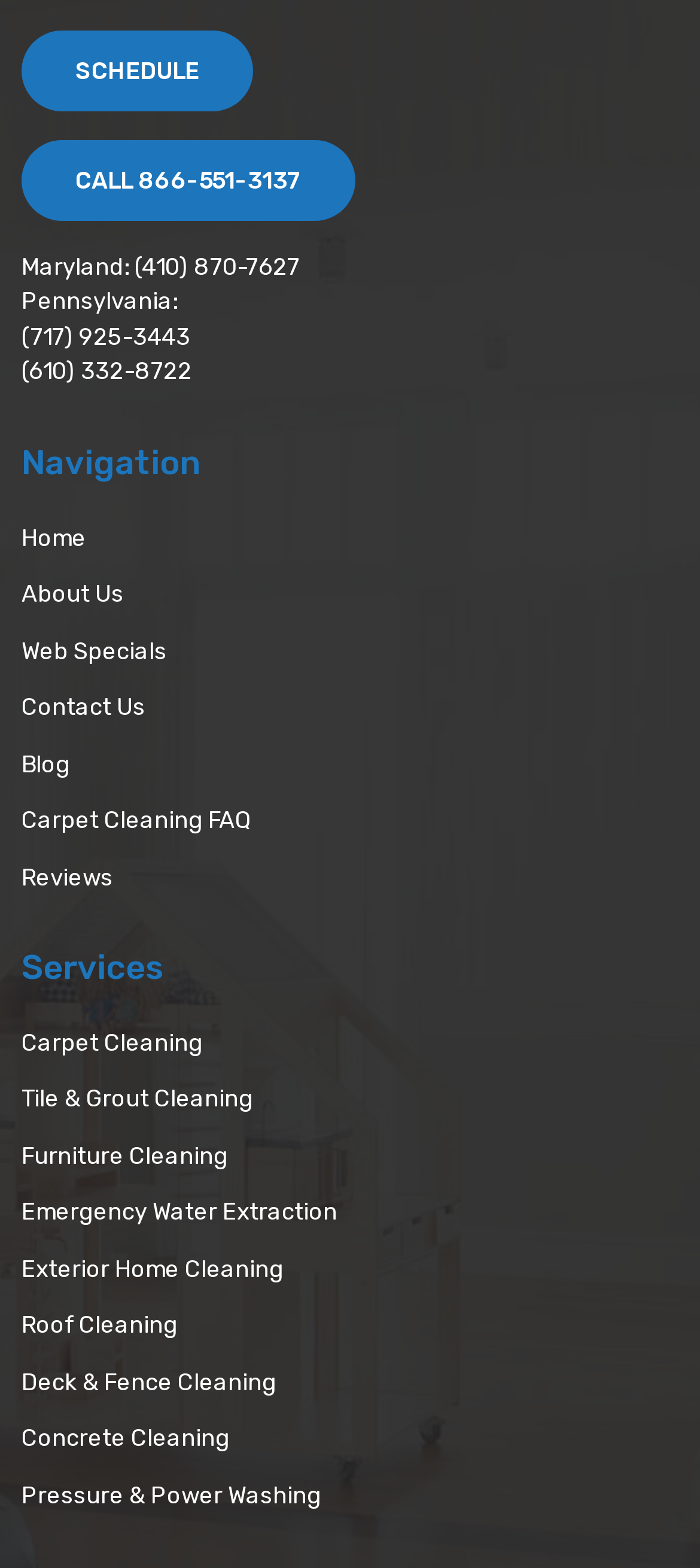Respond to the question below with a concise word or phrase:
What is the phone number for Pennsylvania?

(717) 925-3443